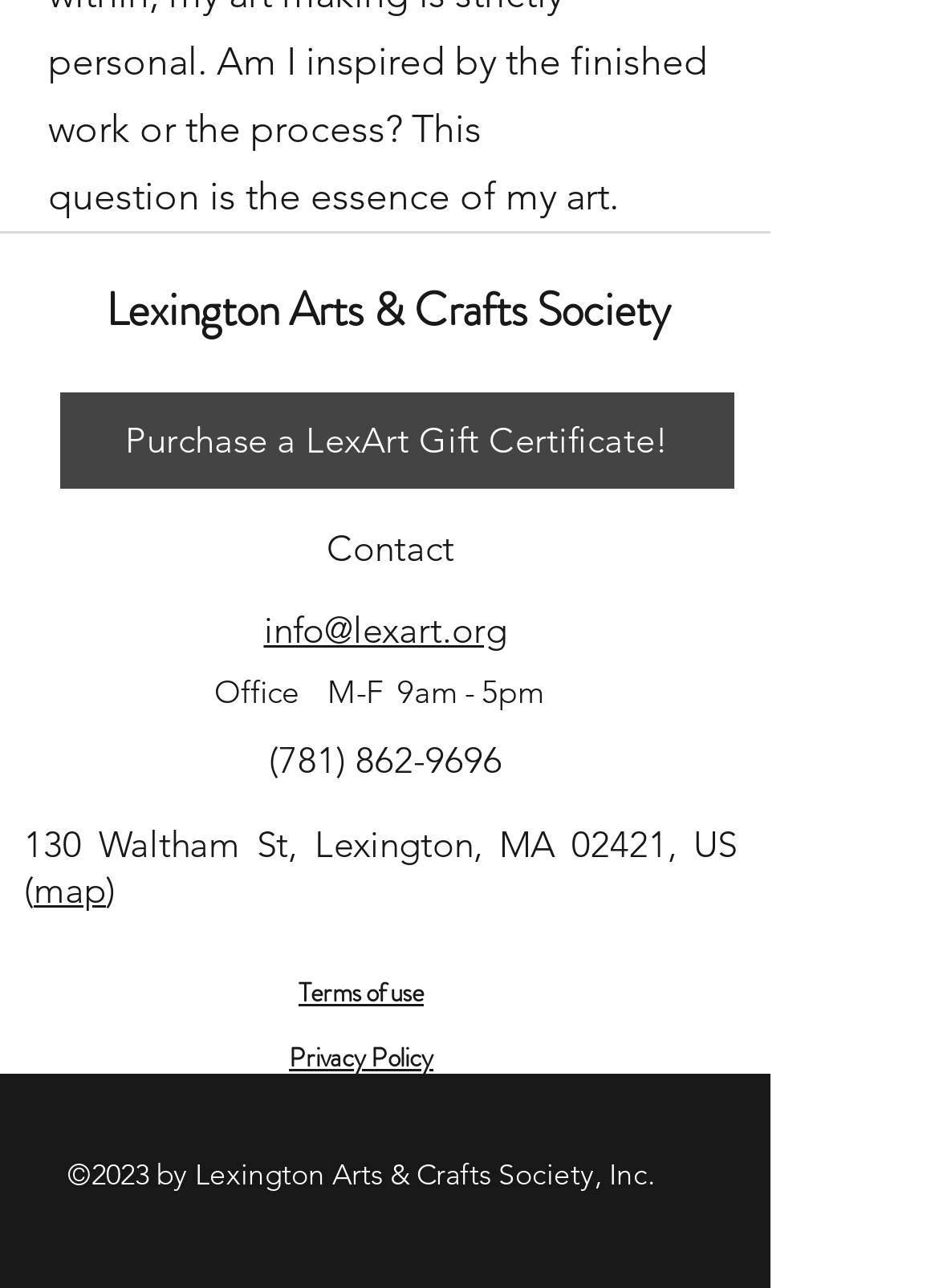Look at the image and give a detailed response to the following question: What is the purpose of the 'map' link?

The 'map' link is located next to the address of the organization, suggesting that it is intended to allow users to view the location of the organization on a map.